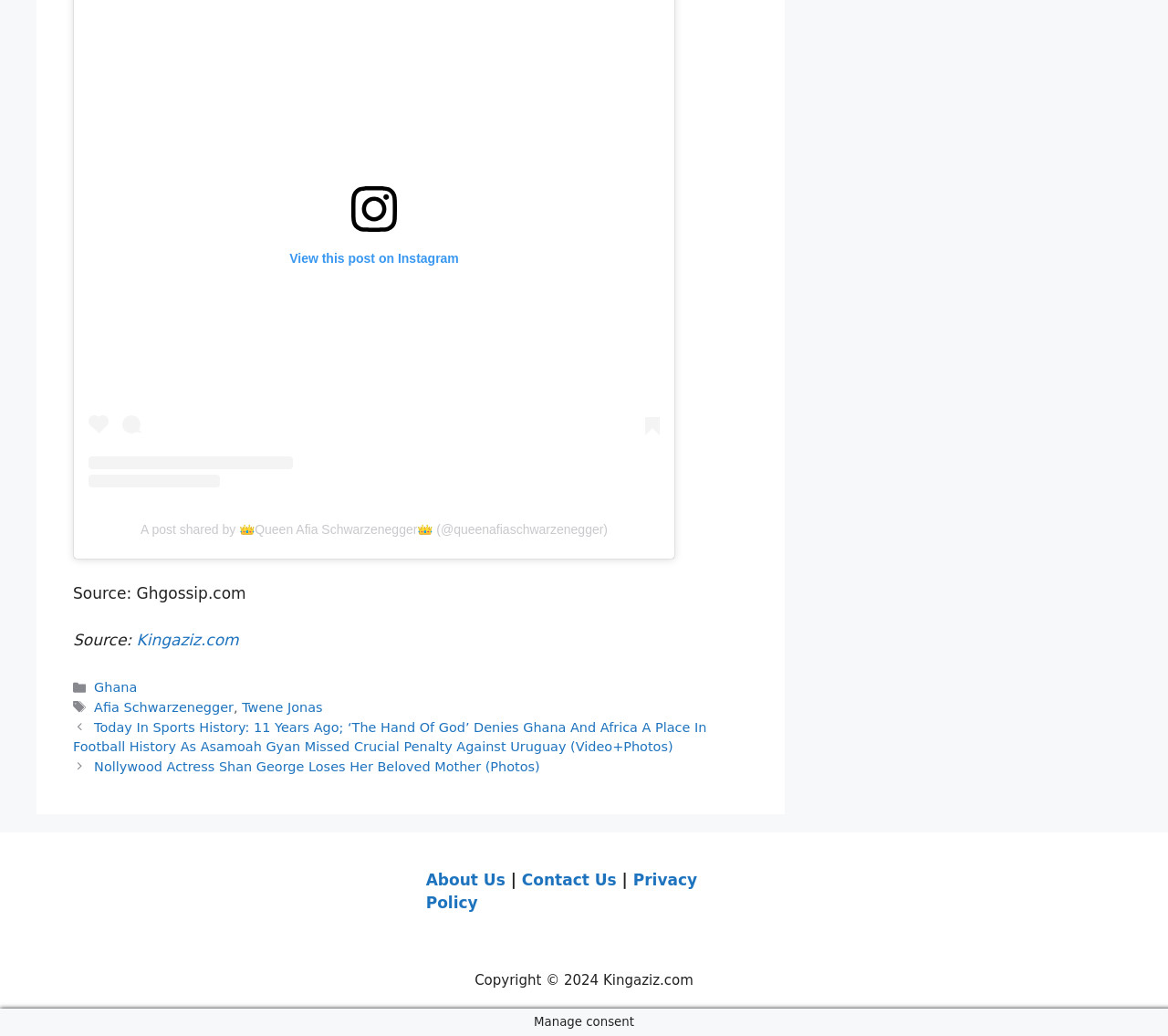What is the year of copyright?
Examine the image and give a concise answer in one word or a short phrase.

2024